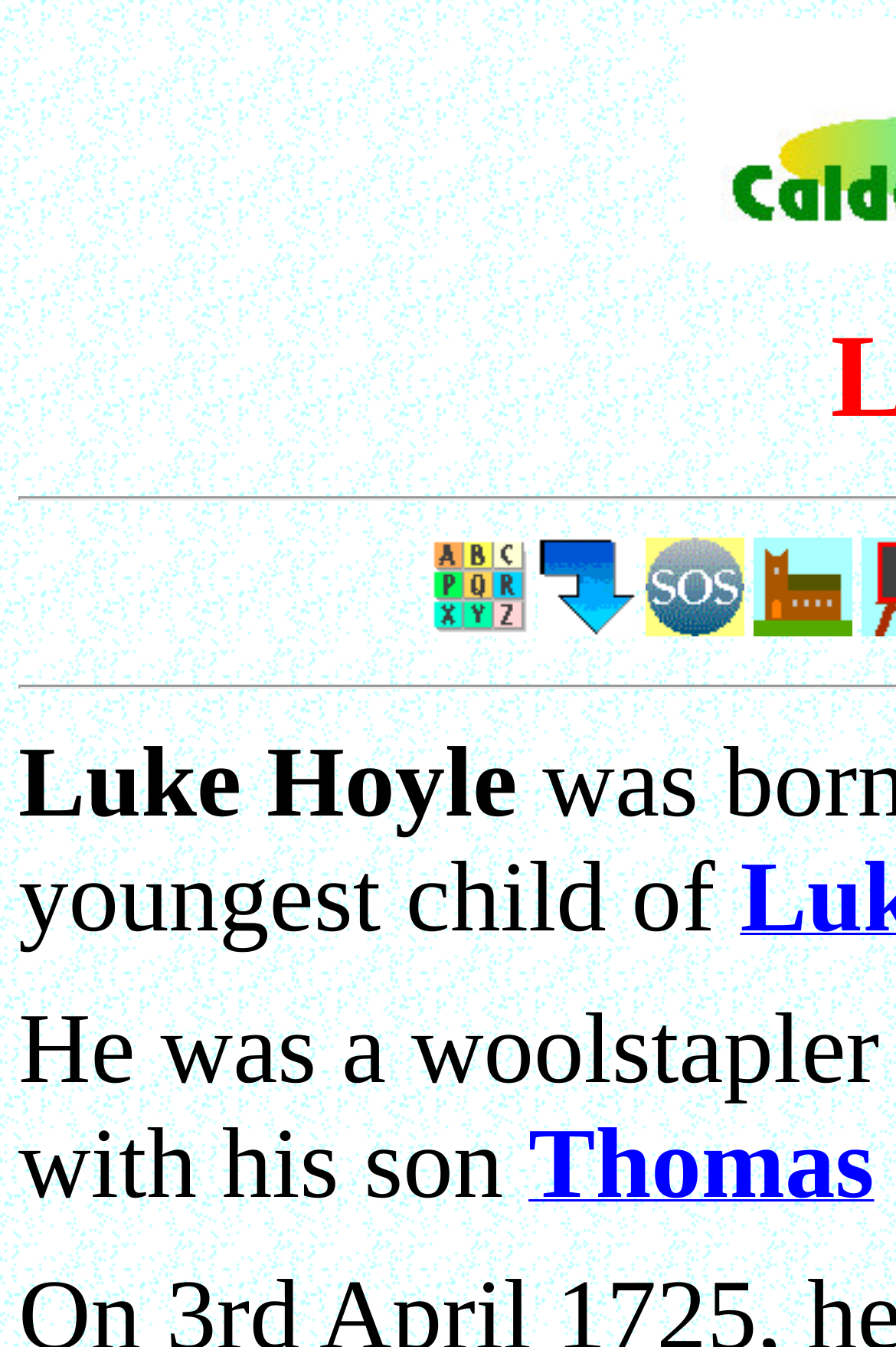What is the first link on the webpage?
Answer with a single word or phrase by referring to the visual content.

Front Page Index